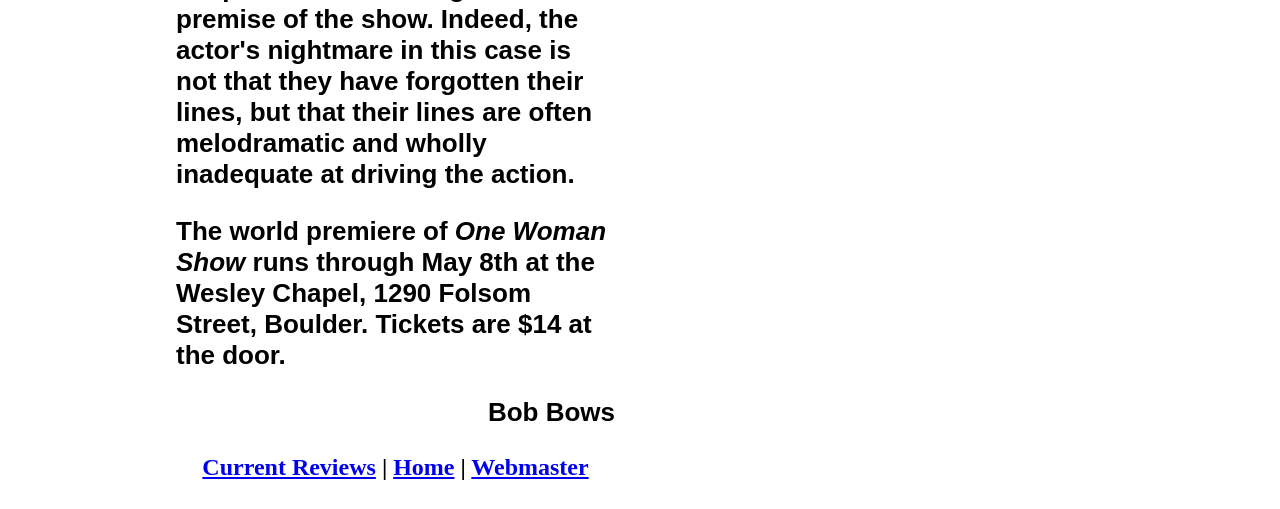Refer to the image and provide an in-depth answer to the question:
Where is the Wesley Chapel located?

The location of the Wesley Chapel can be found in the StaticText element with the text 'runs through May 8th at the Wesley Chapel, 1290 Folsom Street, Boulder.' at coordinates [0.138, 0.486, 0.465, 0.728].